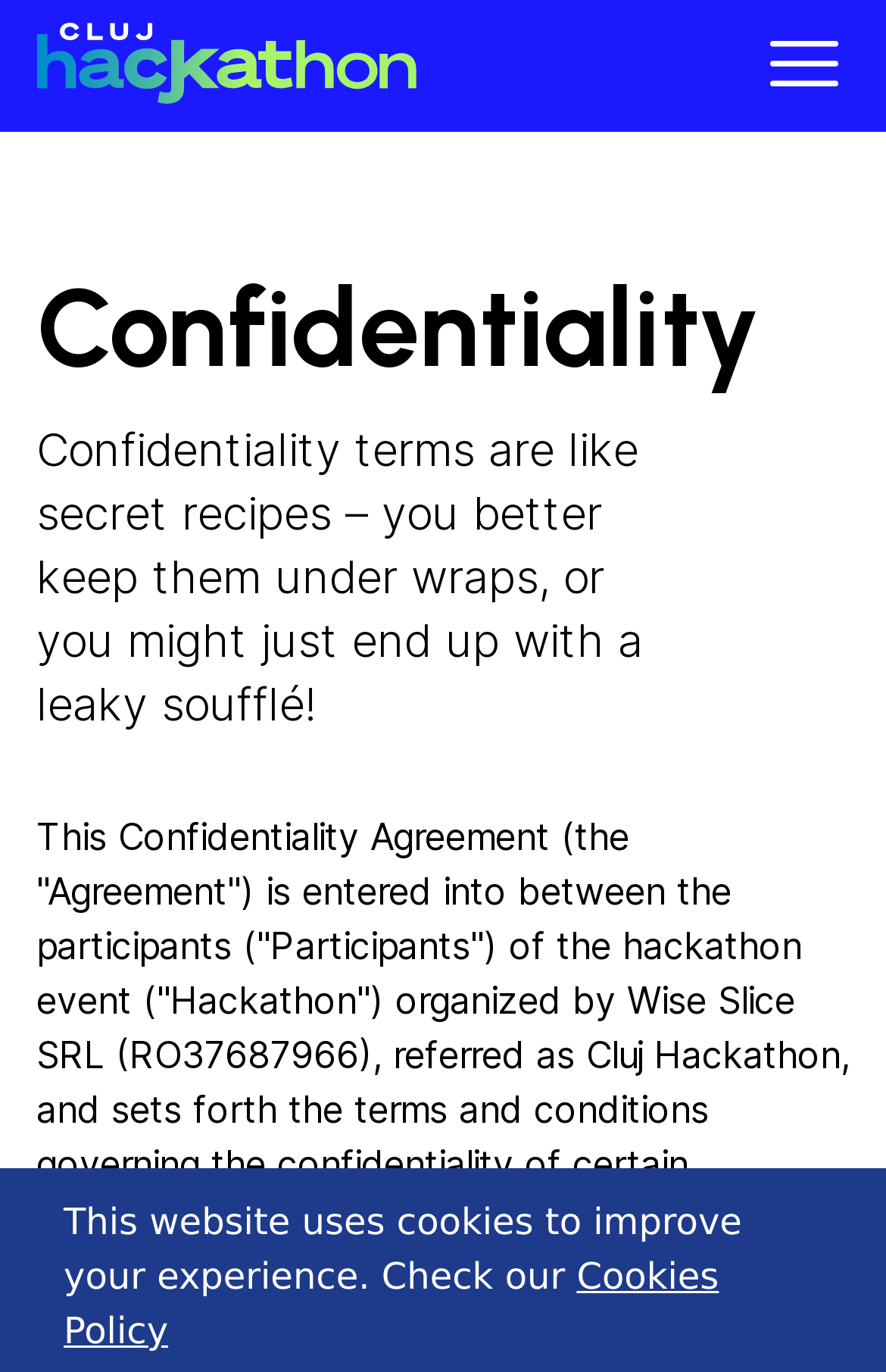Determine the bounding box coordinates in the format (top-left x, top-left y, bottom-right x, bottom-right y). Ensure all values are floating point numbers between 0 and 1. Identify the bounding box of the UI element described by: parent_node: Open main menu

[0.041, 0.017, 0.471, 0.076]